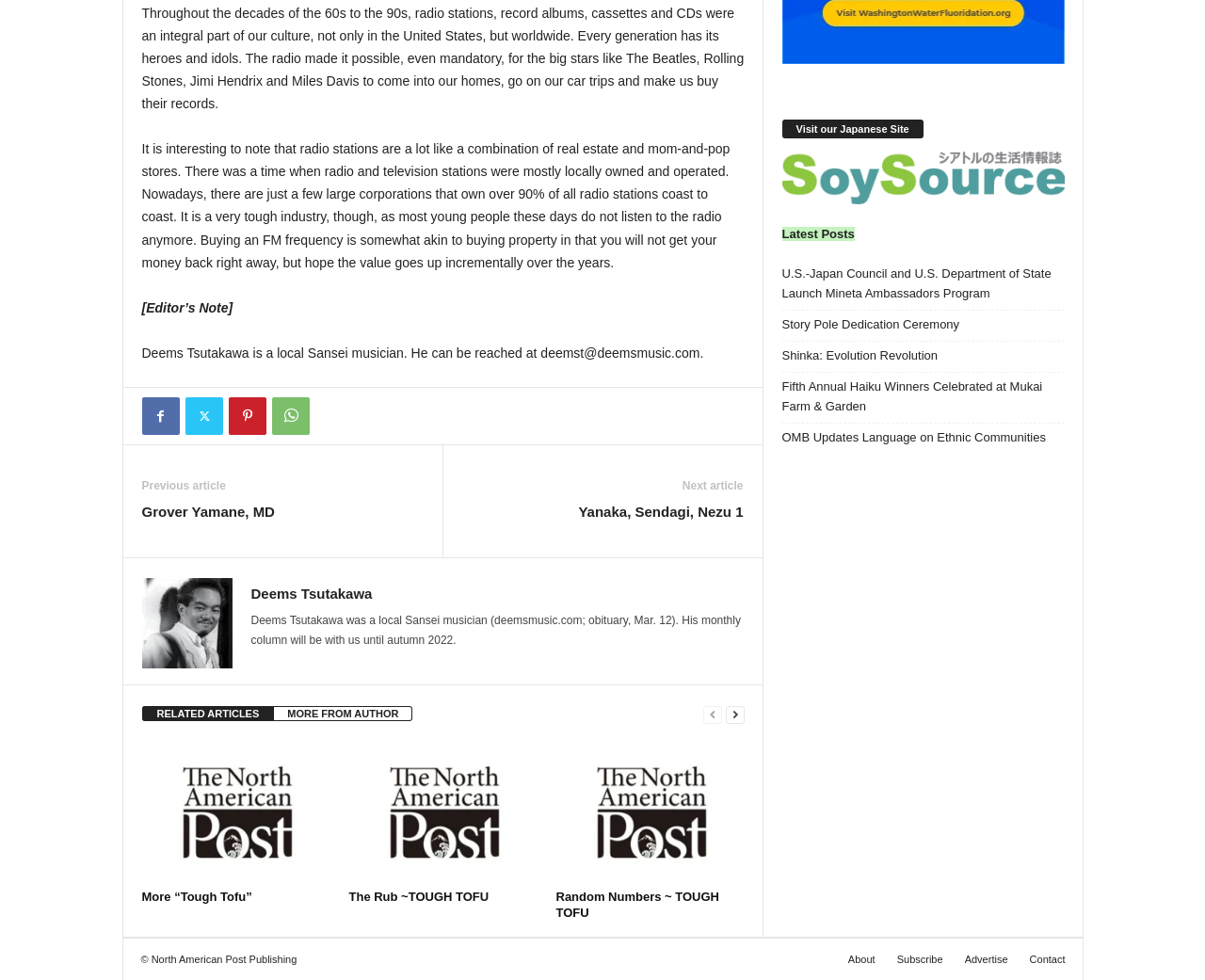What is the language of the alternative website mentioned?
Based on the screenshot, give a detailed explanation to answer the question.

The heading element with the OCR text 'Visit our Japanese Site' suggests that the alternative website is in Japanese.